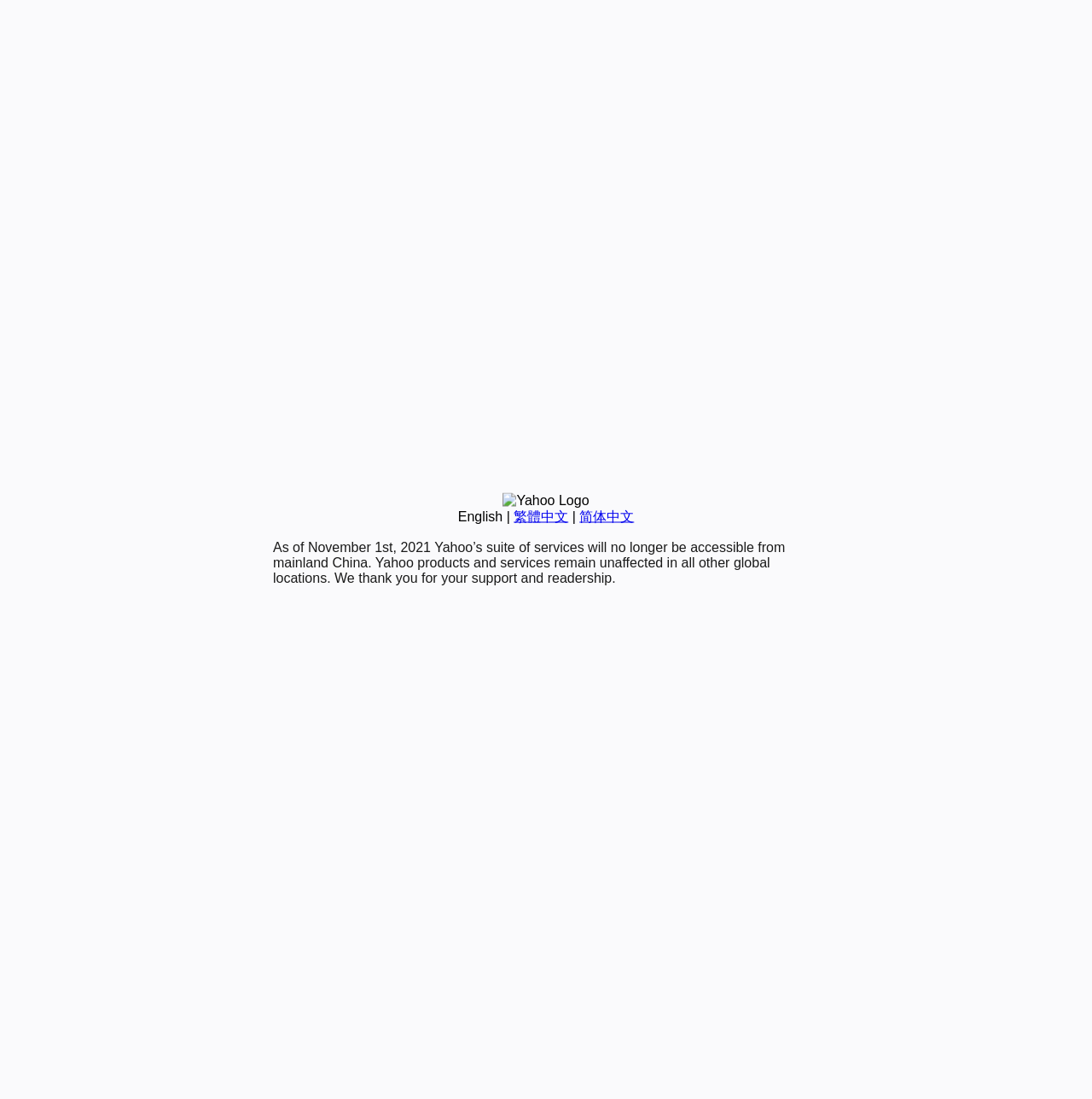Bounding box coordinates should be in the format (top-left x, top-left y, bottom-right x, bottom-right y) and all values should be floating point numbers between 0 and 1. Determine the bounding box coordinate for the UI element described as: Private Cellular Networks

None